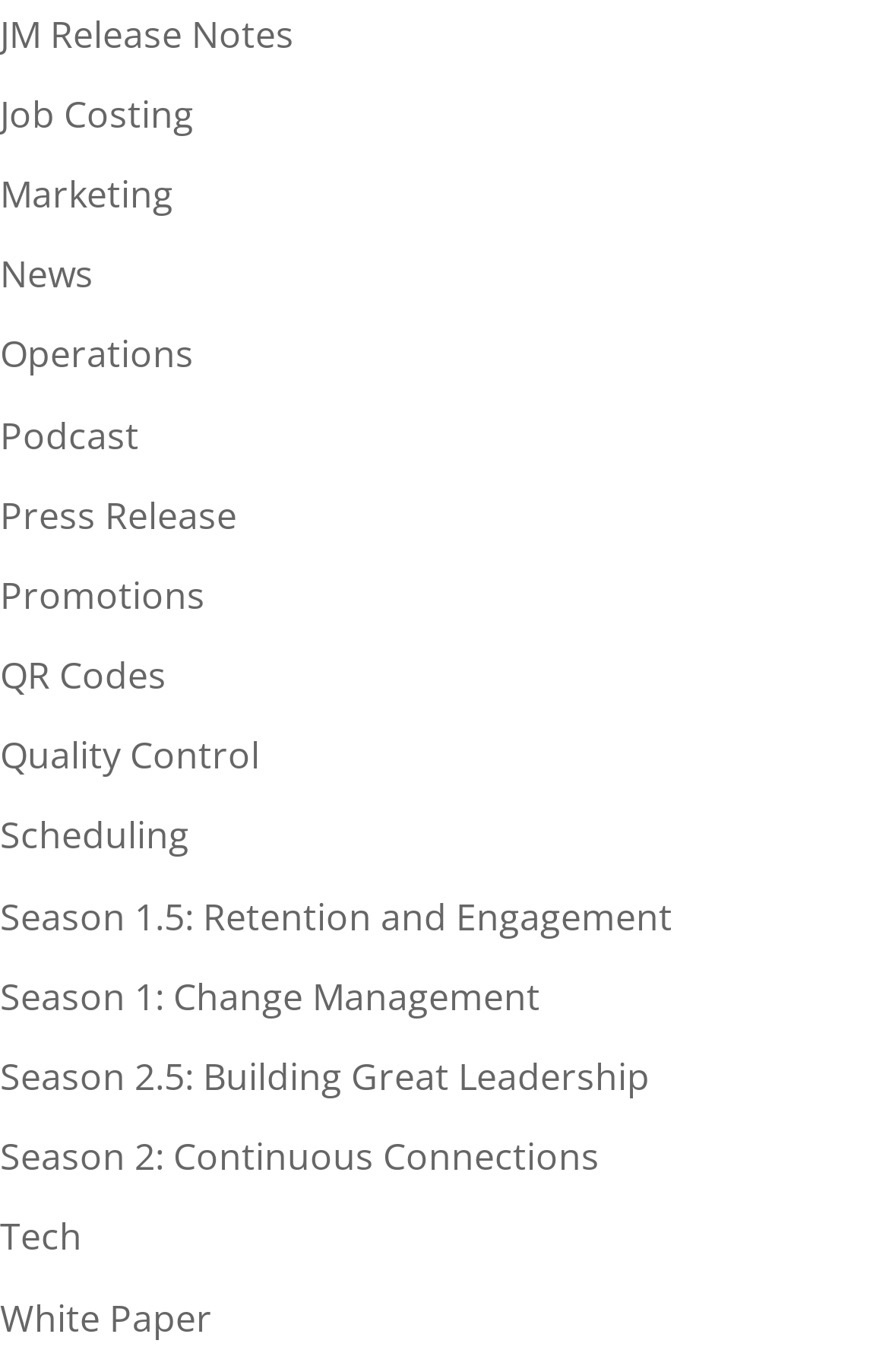Locate the bounding box coordinates of the clickable area needed to fulfill the instruction: "Explore Job Costing".

[0.0, 0.064, 0.218, 0.101]